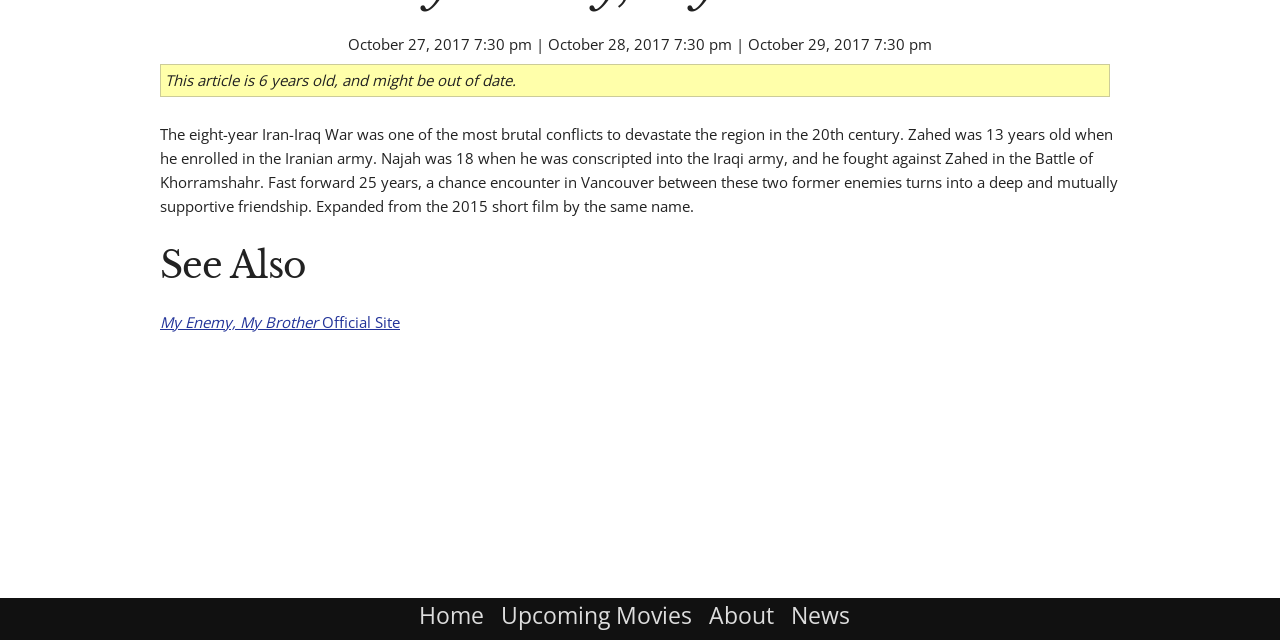Provide the bounding box coordinates in the format (top-left x, top-left y, bottom-right x, bottom-right y). All values are floating point numbers between 0 and 1. Determine the bounding box coordinate of the UI element described as: Upcoming Movies

[0.391, 0.938, 0.54, 0.987]